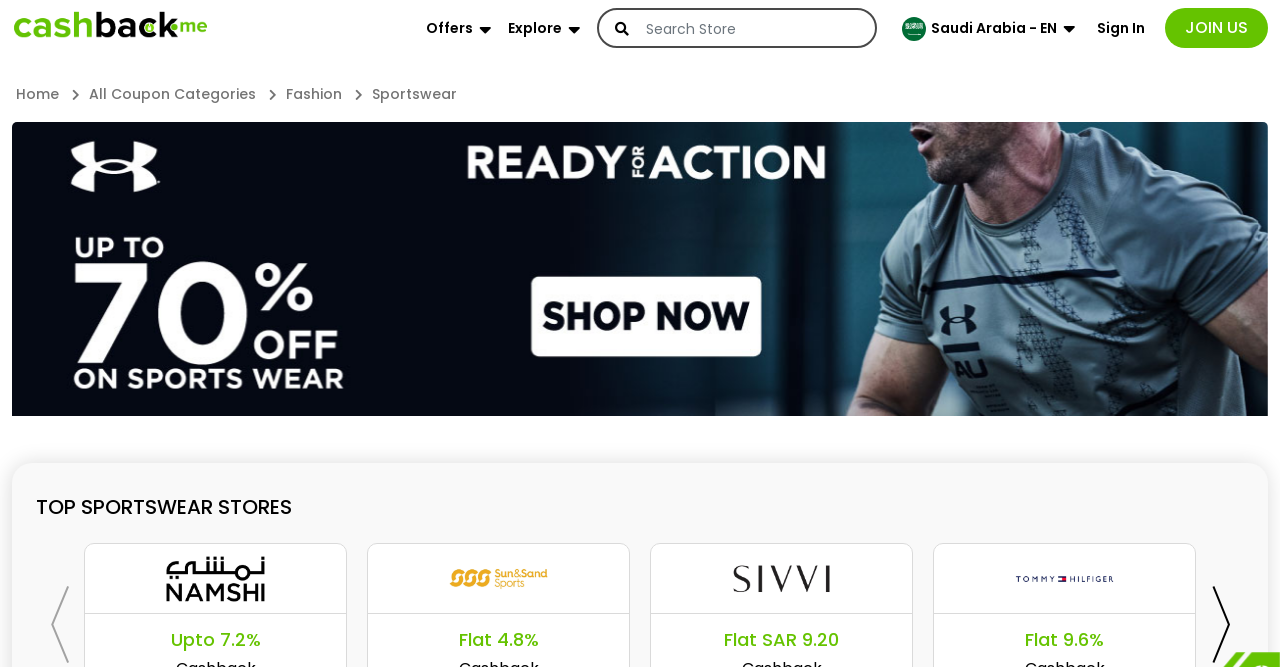Please specify the bounding box coordinates in the format (top-left x, top-left y, bottom-right x, bottom-right y), with values ranging from 0 to 1. Identify the bounding box for the UI component described as follows: Join Us

[0.91, 0.012, 0.991, 0.072]